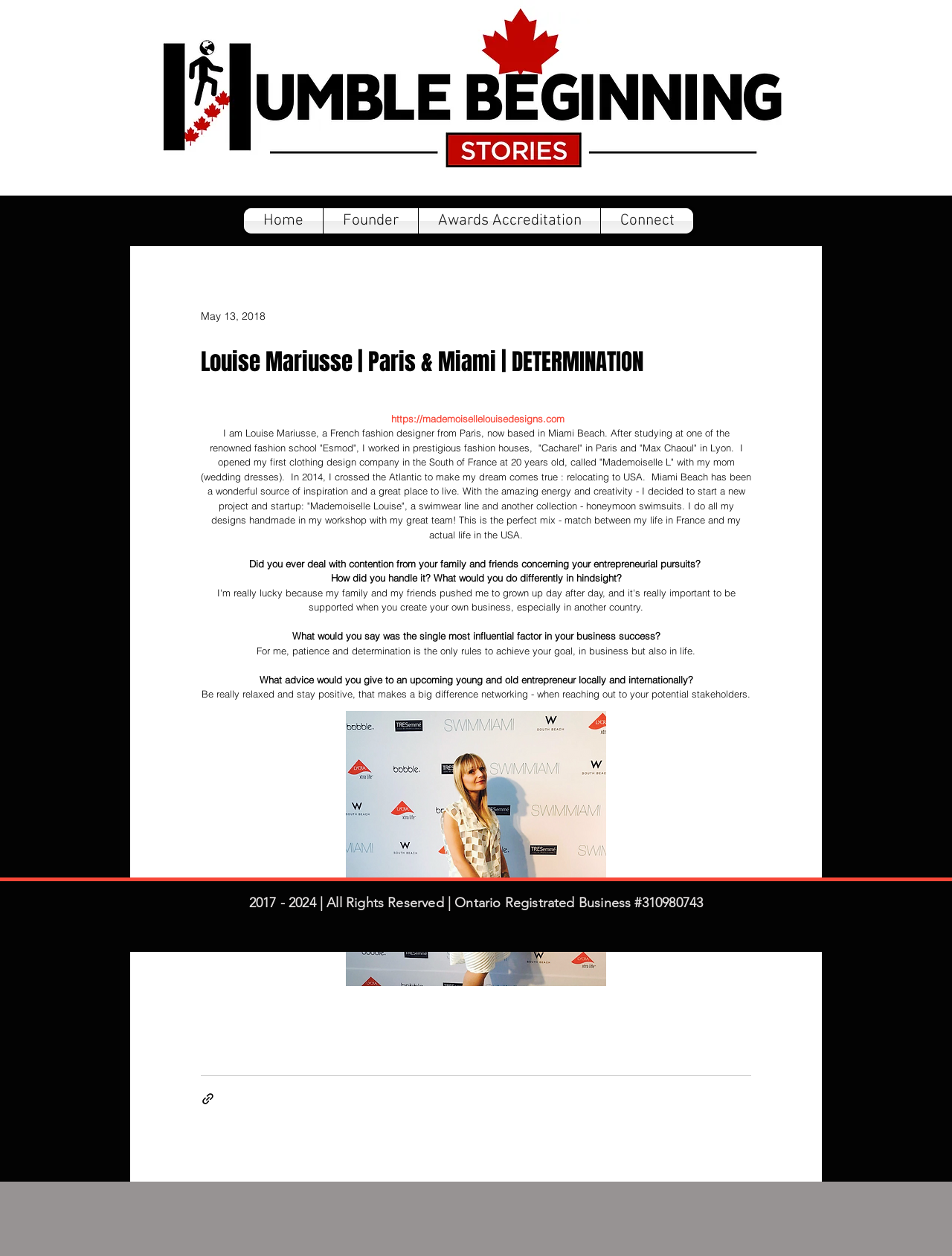What is the advice given to upcoming entrepreneurs?
Please look at the screenshot and answer in one word or a short phrase.

Be really relaxed and stay positive